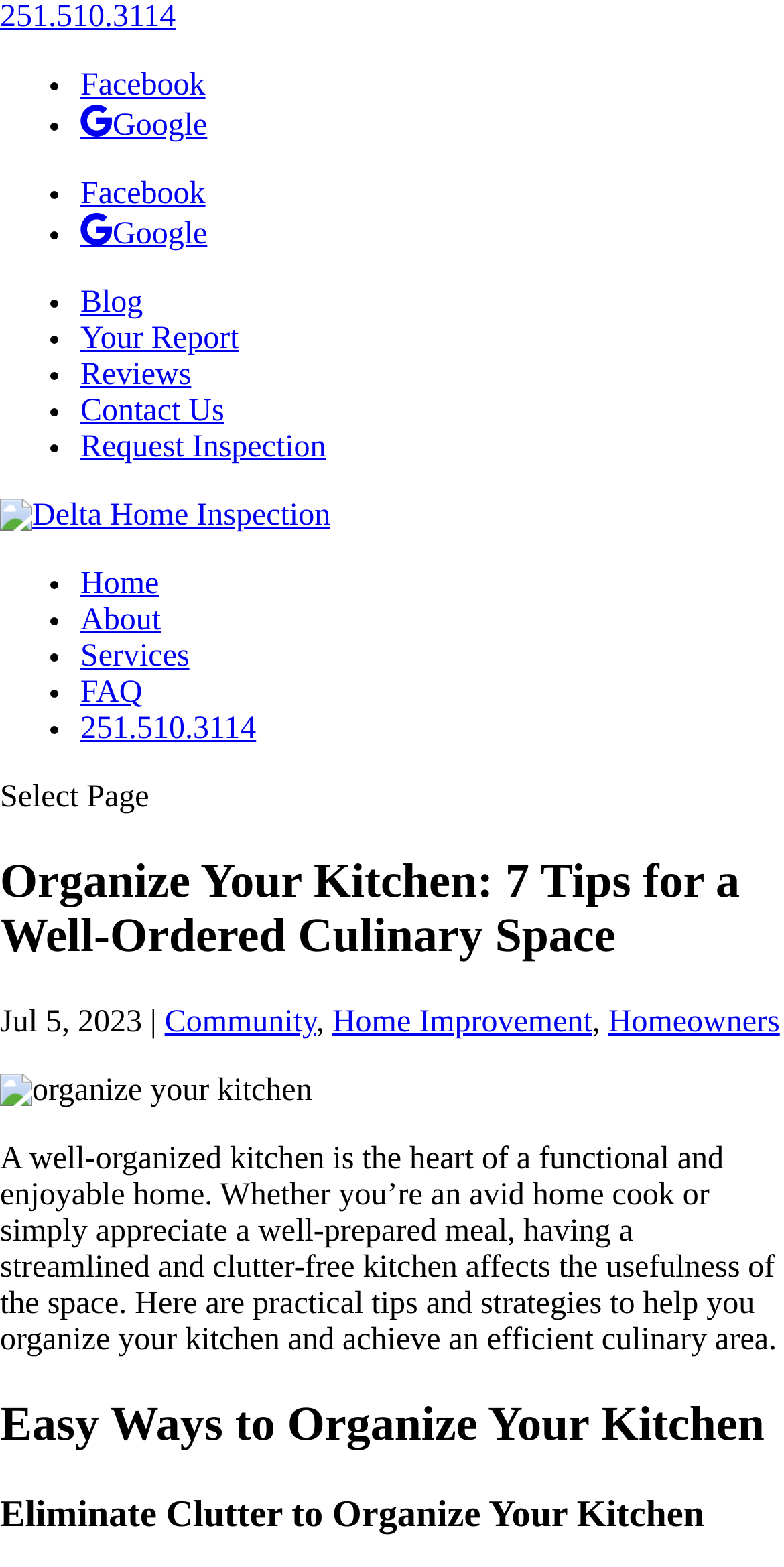Identify the bounding box coordinates of the region I need to click to complete this instruction: "Read more about Industry".

None